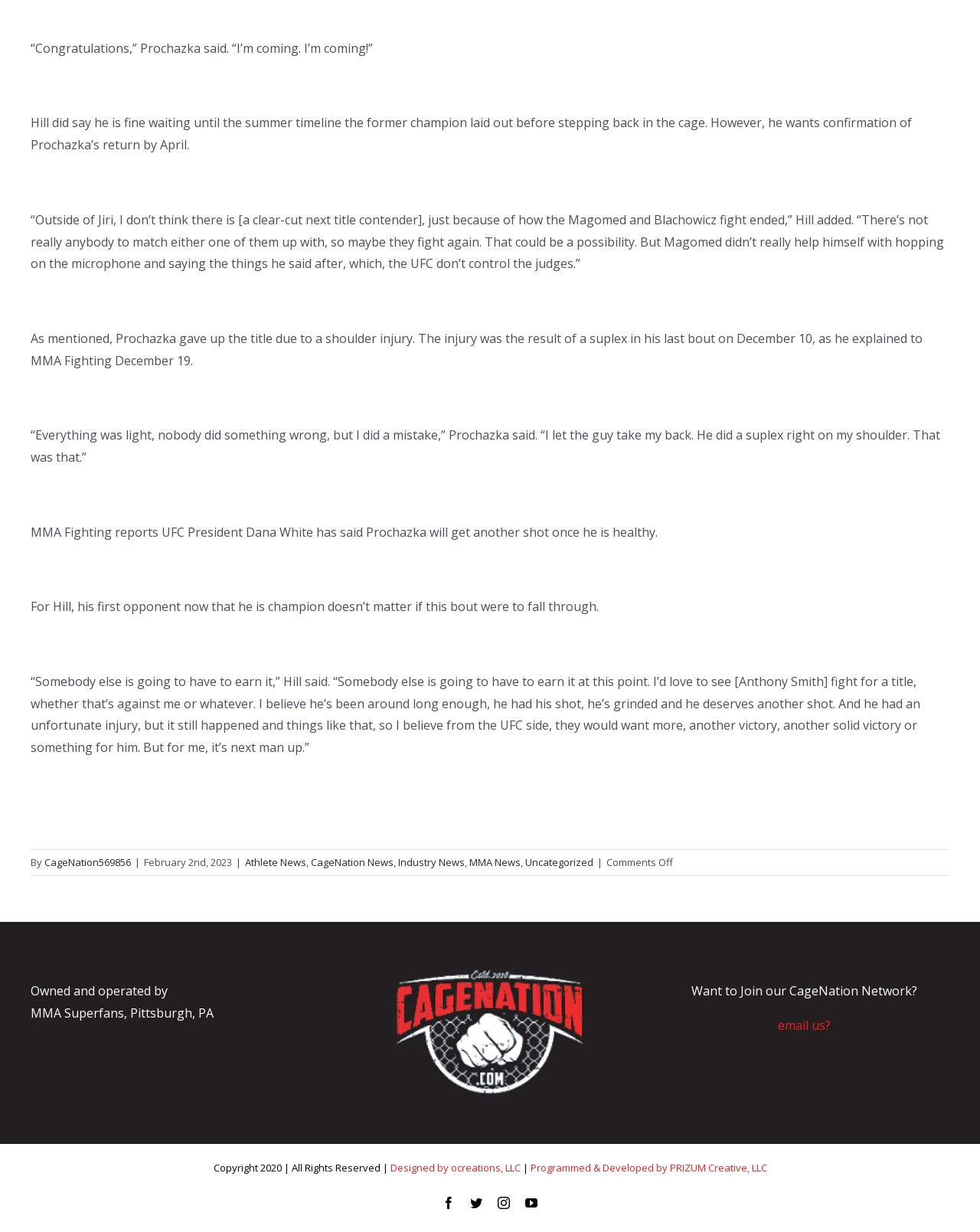Who is the UFC President mentioned in the article?
From the details in the image, answer the question comprehensively.

The article mentions that MMA Fighting reports UFC President Dana White has said Prochazka will get another shot once he is healthy, which implies that Dana White is the UFC President.